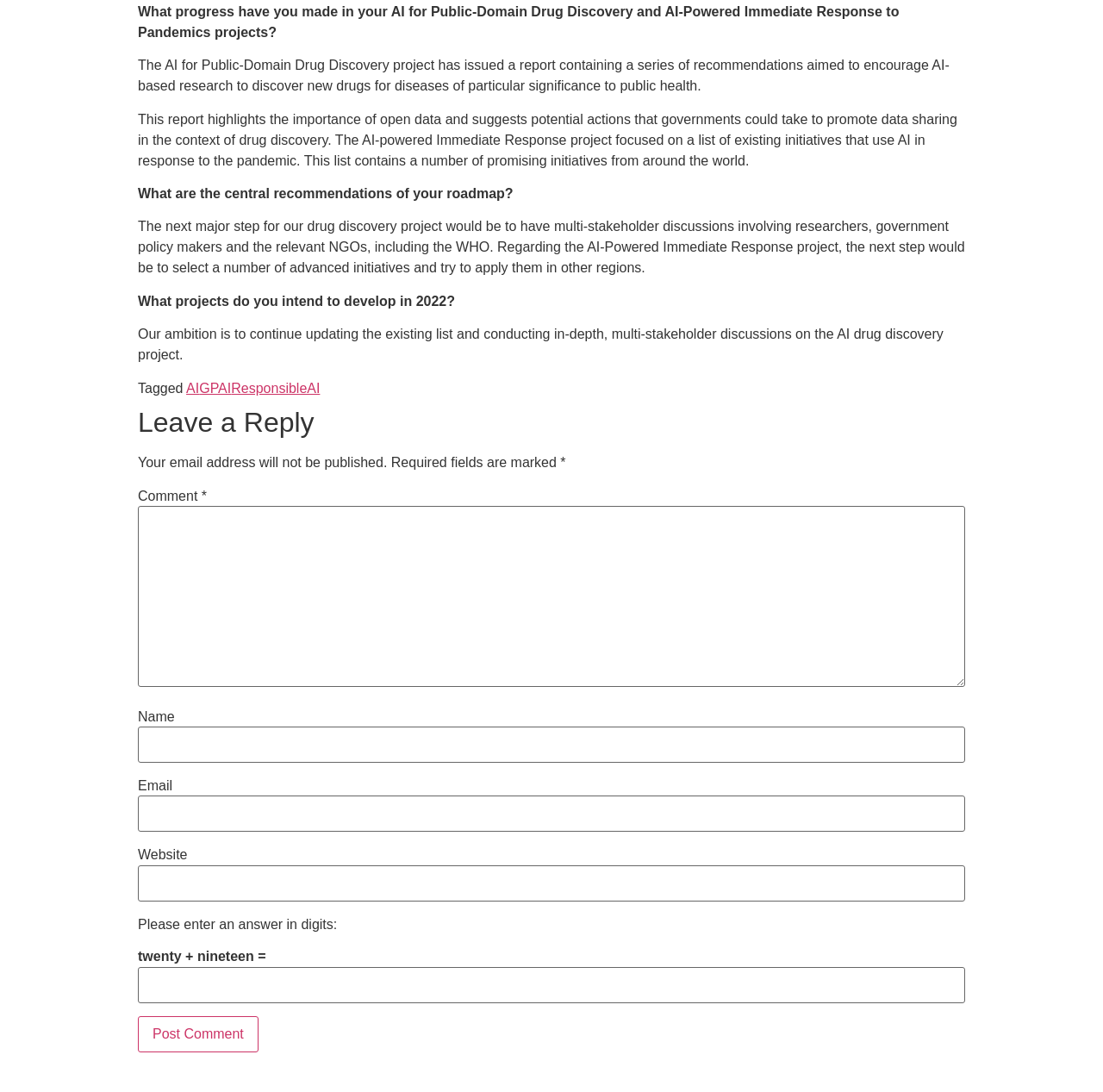Locate the UI element described as follows: "name="submit" value="Post Comment"". Return the bounding box coordinates as four float numbers between 0 and 1 in the order [left, top, right, bottom].

[0.125, 0.93, 0.234, 0.963]